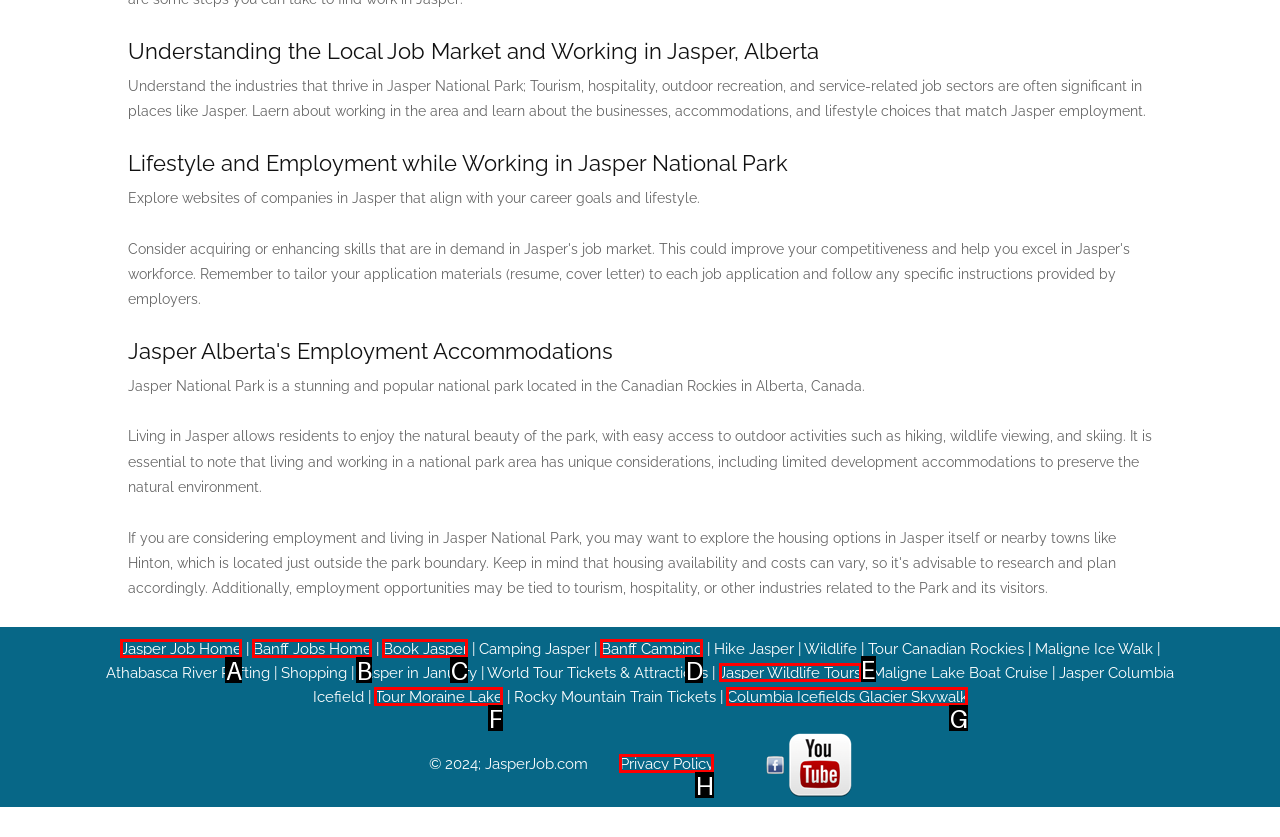Find the option that aligns with: Jasper Job Home
Provide the letter of the corresponding option.

A